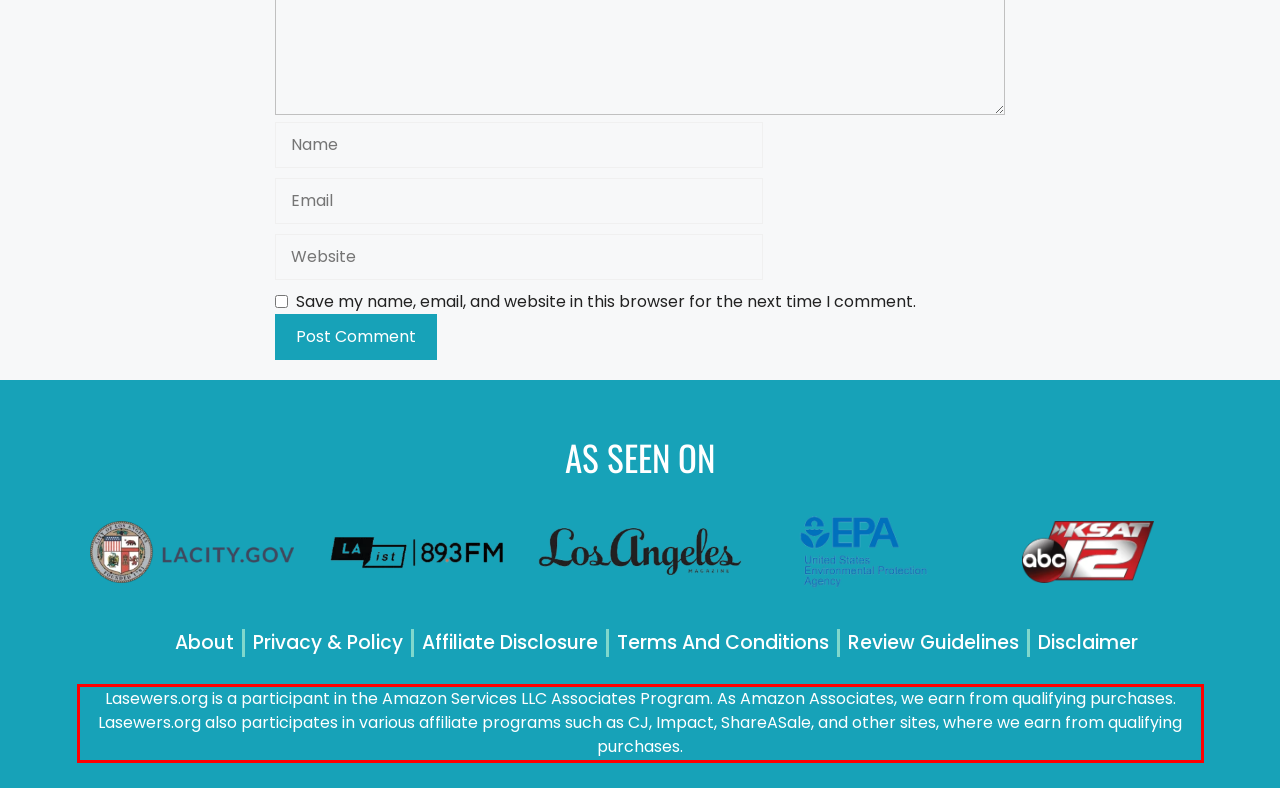Identify the text inside the red bounding box in the provided webpage screenshot and transcribe it.

Lasewers.org is a participant in the Amazon Services LLC Associates Program. As Amazon Associates, we earn from qualifying purchases. Lasewers.org also participates in various affiliate programs such as CJ, Impact, ShareASale, and other sites, where we earn from qualifying purchases.